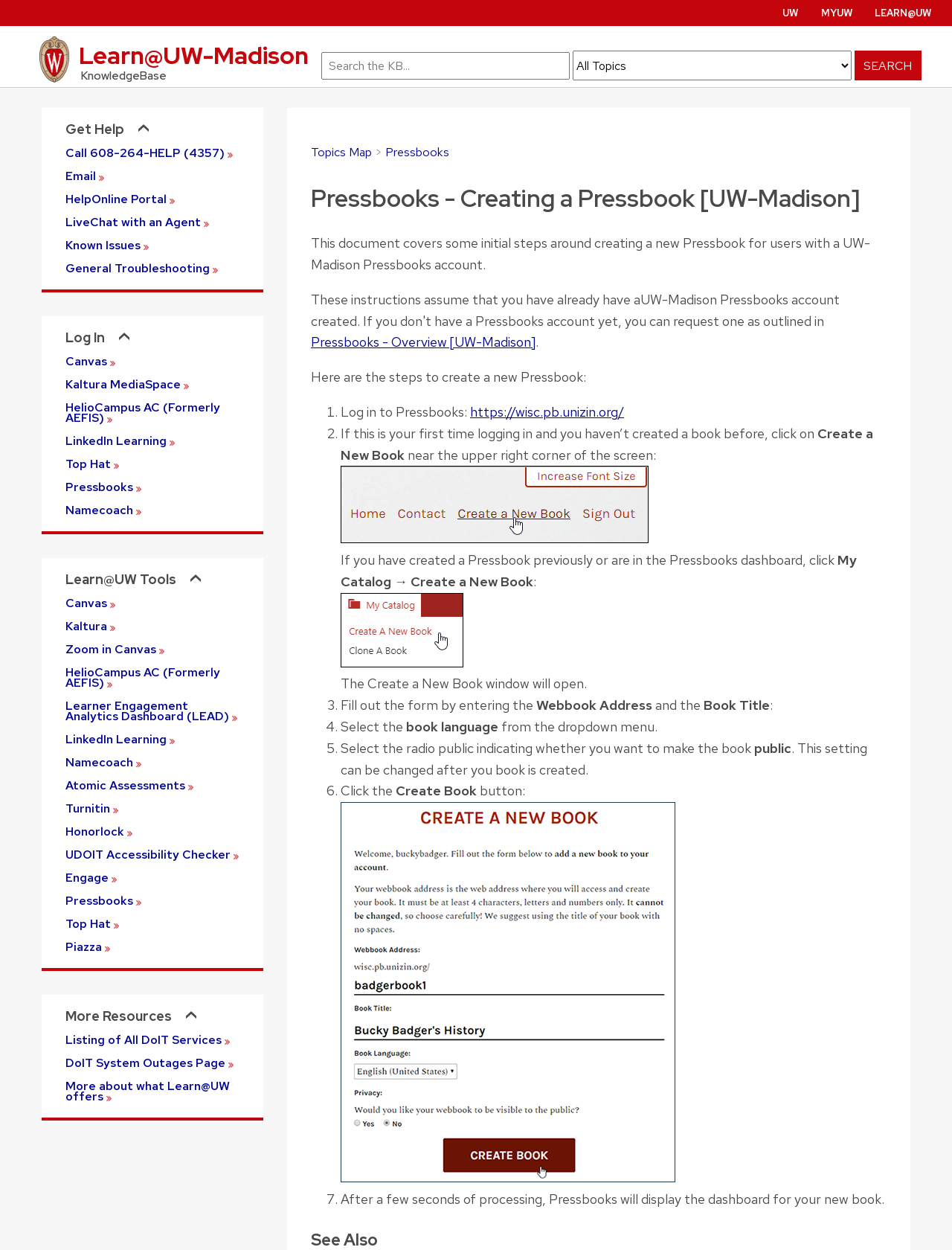Please mark the clickable region by giving the bounding box coordinates needed to complete this instruction: "Create a new Pressbook".

[0.358, 0.34, 0.917, 0.371]